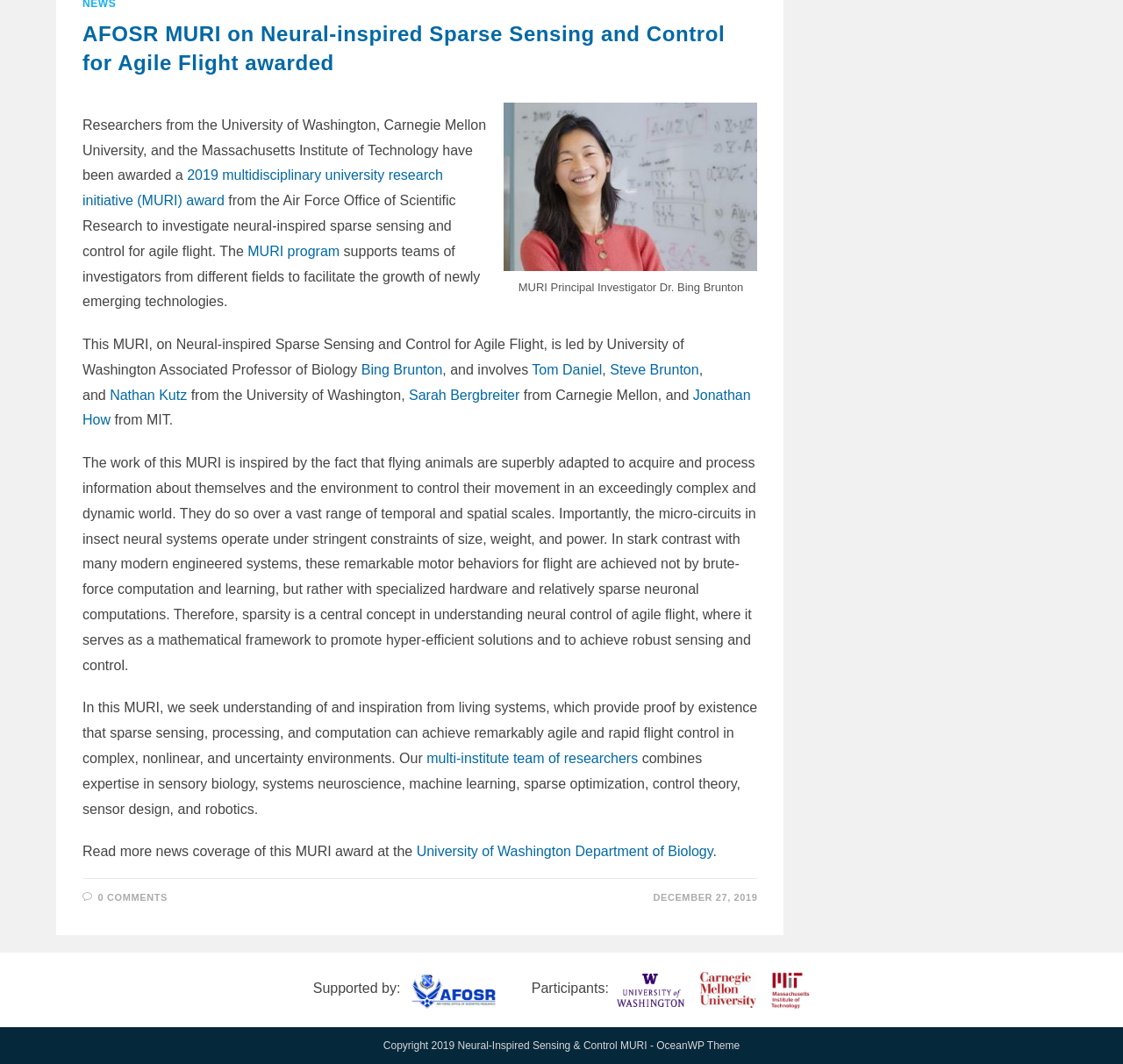What is the name of the program that supports teams of investigators?
Please provide a single word or phrase as the answer based on the screenshot.

MURI program